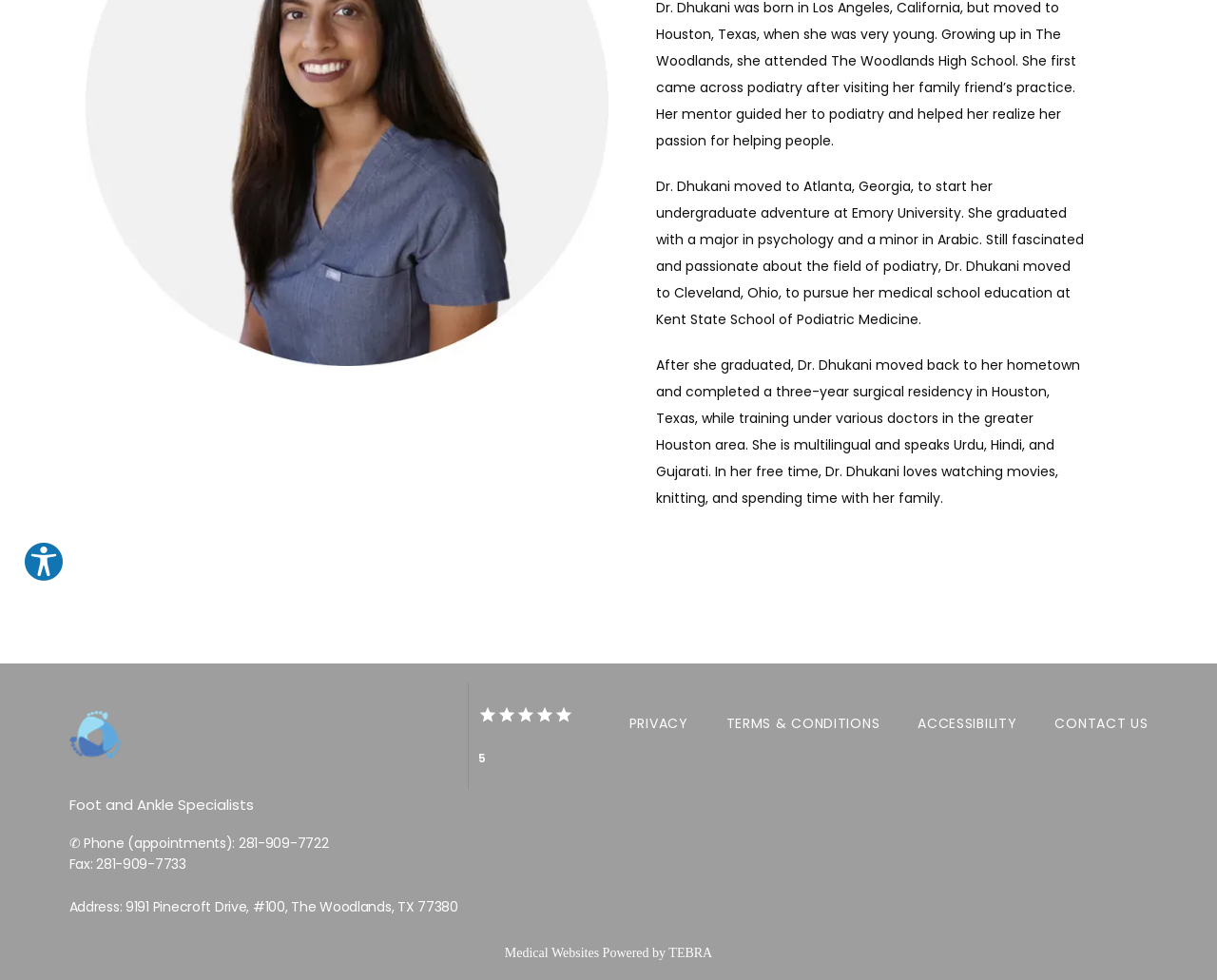Identify the bounding box coordinates for the UI element that matches this description: "Contact Us".

[0.867, 0.728, 0.943, 0.748]